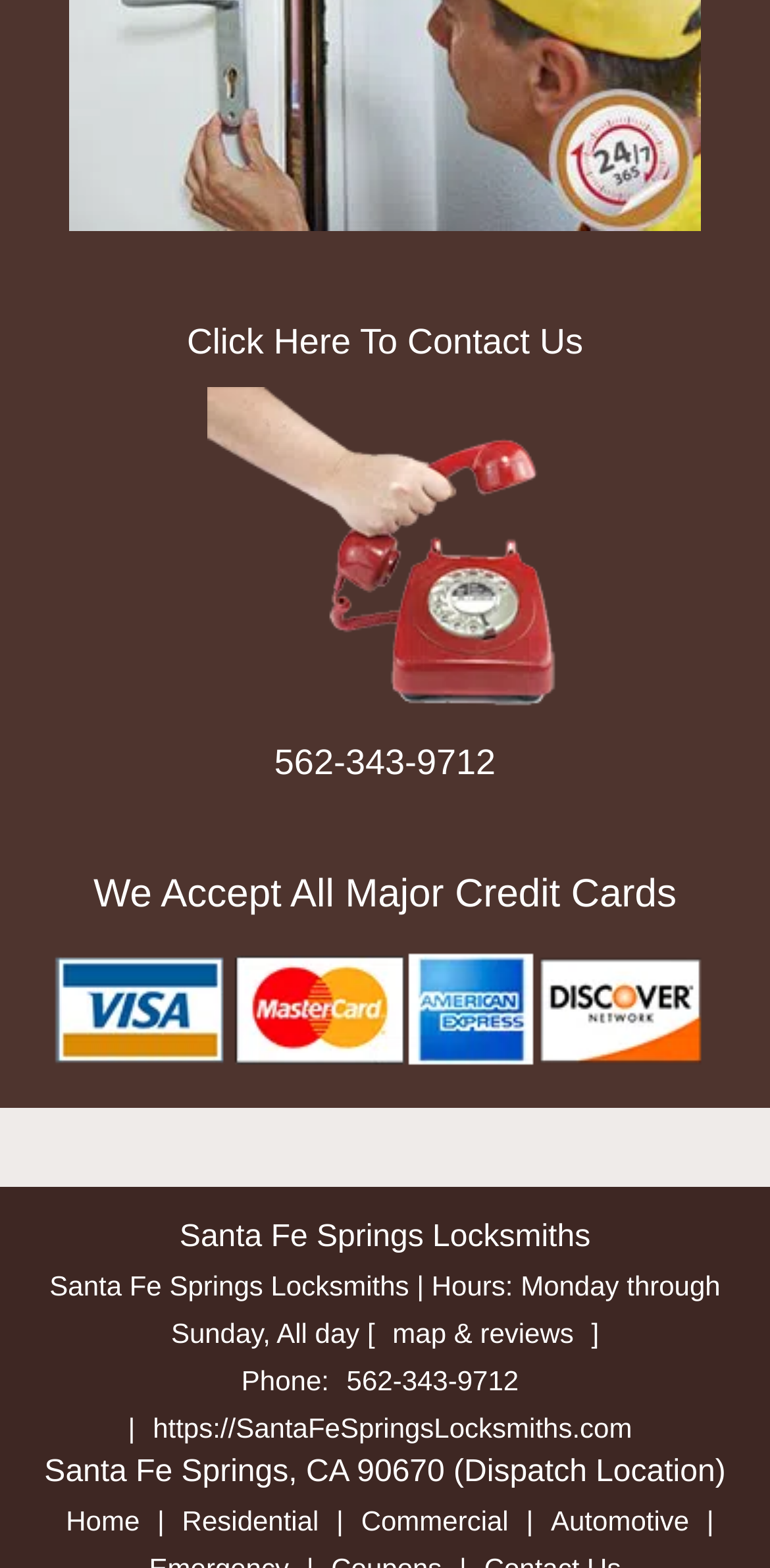Highlight the bounding box coordinates of the region I should click on to meet the following instruction: "Click to contact us".

[0.243, 0.203, 0.757, 0.233]